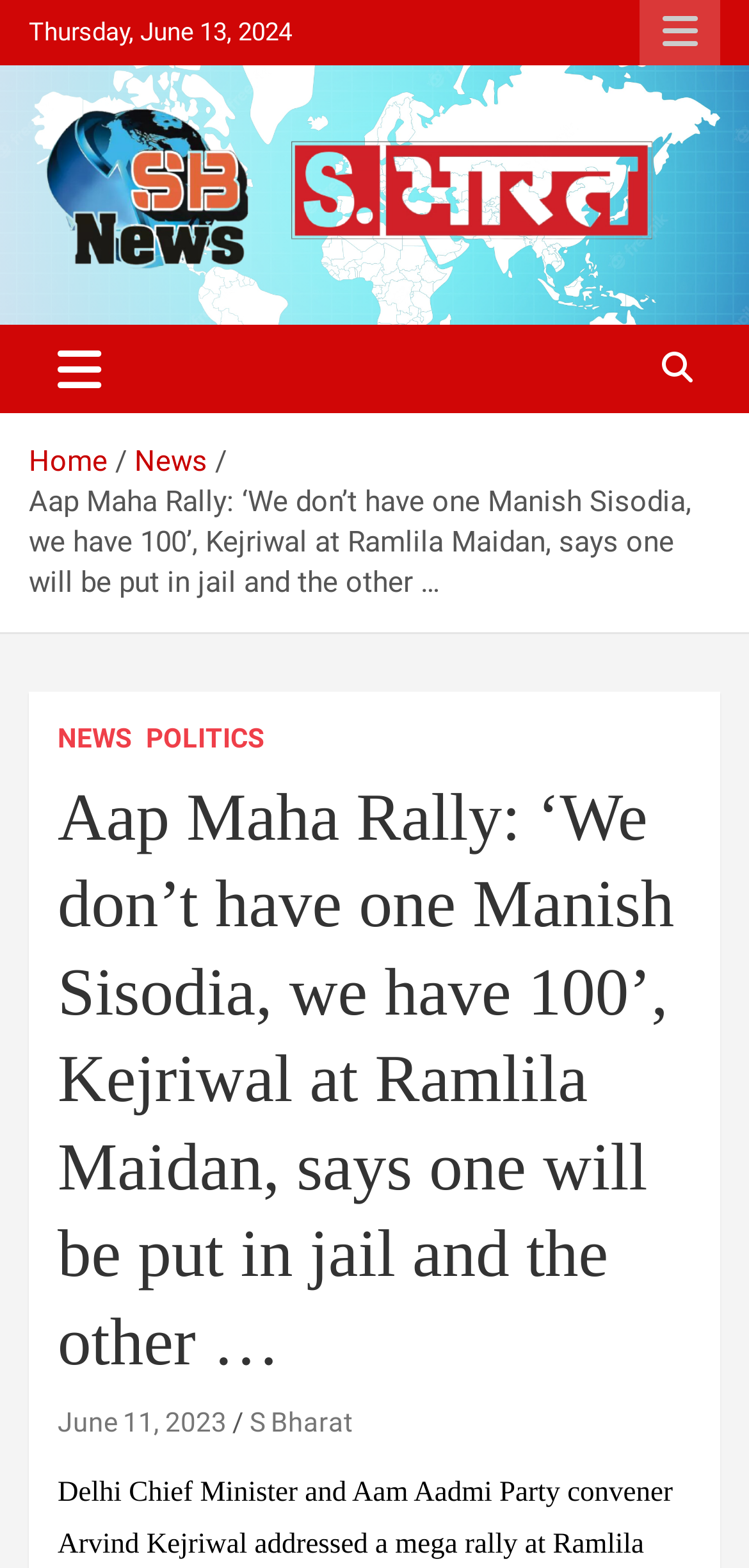Identify the bounding box coordinates for the UI element mentioned here: "عربي". Provide the coordinates as four float values between 0 and 1, i.e., [left, top, right, bottom].

None